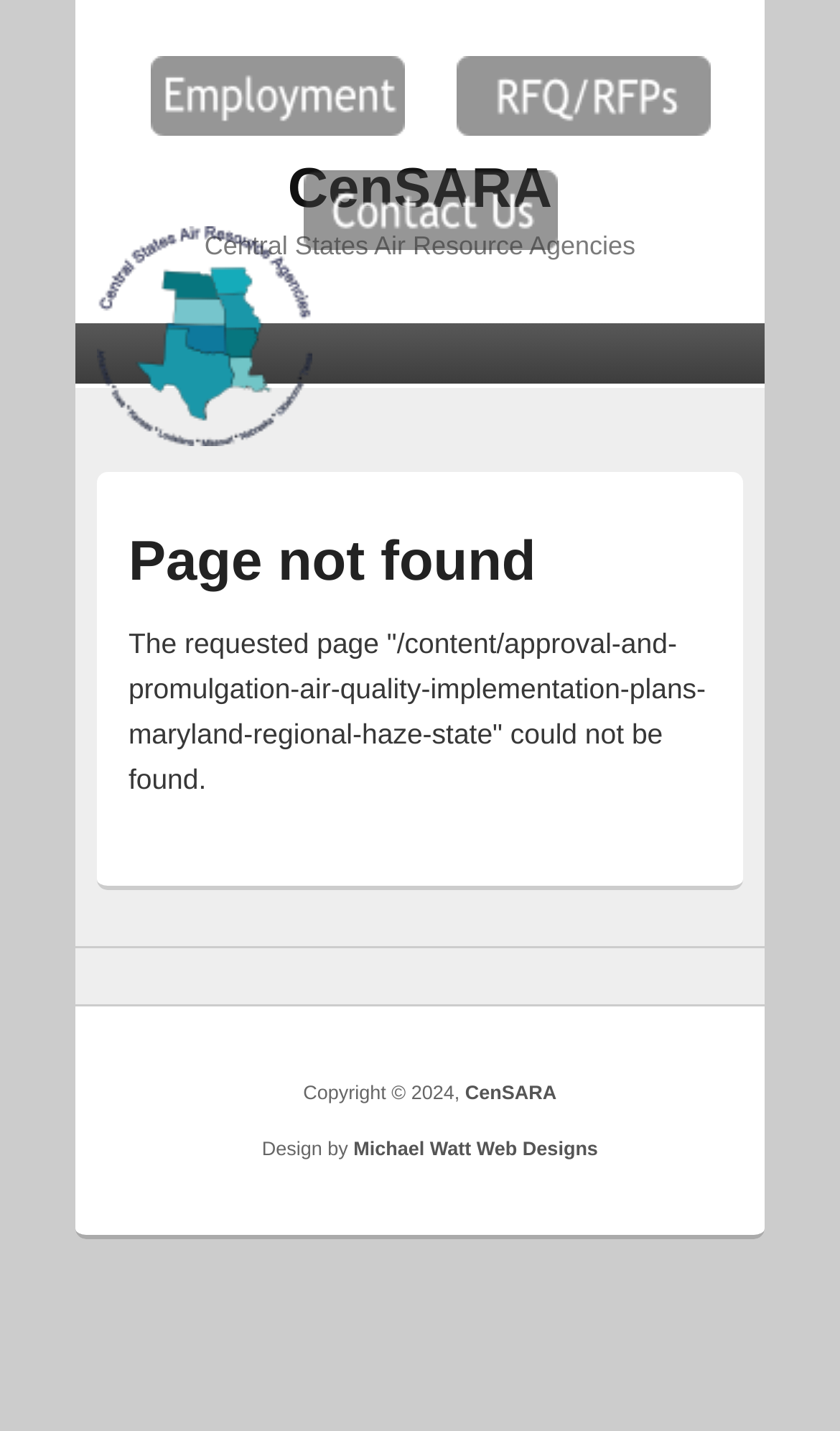What is the purpose of the page?
Look at the image and provide a short answer using one word or a phrase.

Error page